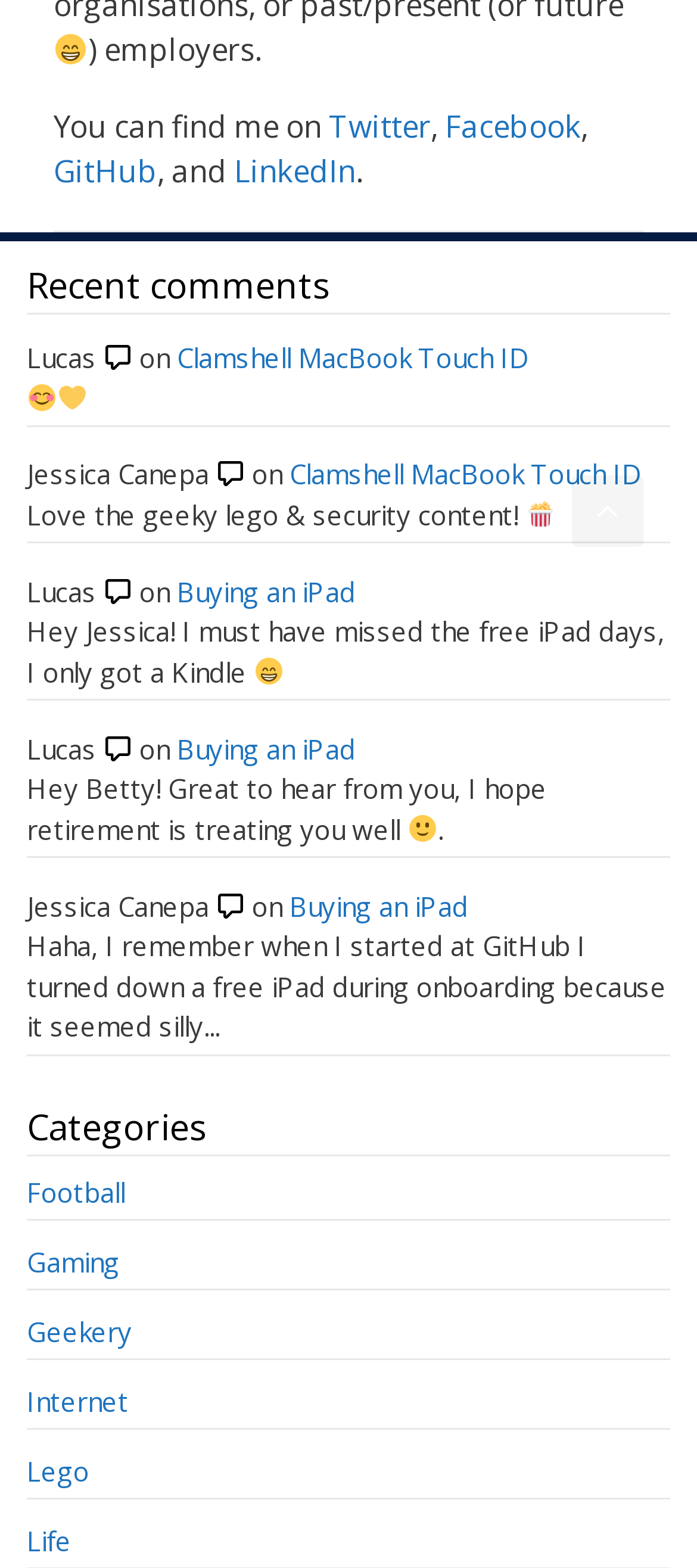Based on the image, provide a detailed response to the question:
What is the purpose of the link 'Scroll back to top'?

The purpose of the link 'Scroll back to top' is to allow the user to quickly scroll back to the top of the page, which can be inferred by the text of the link and its position at the bottom of the page.